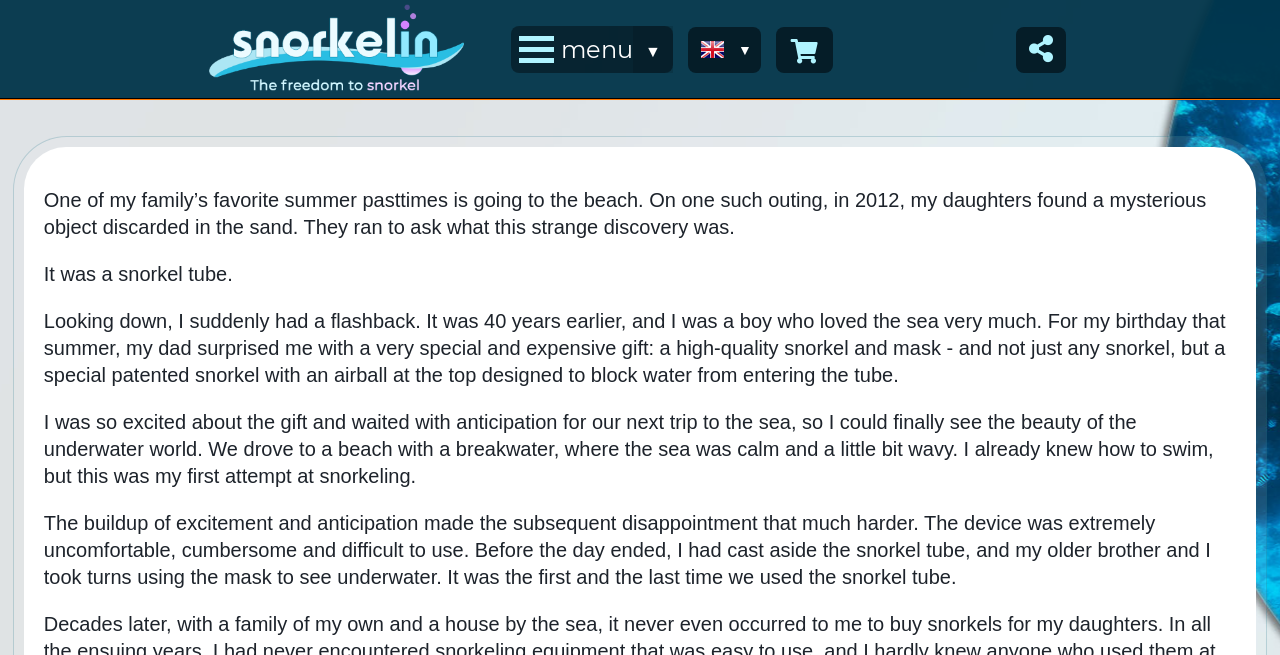Give a detailed explanation of the elements present on the webpage.

The webpage is about the story of Snorkelin, a new innovative snorkeling equipment. At the top left corner, there is a Snorkelin logo, which is a link and also an image. Next to the logo, there is a menu with a dropdown arrow. The menu is horizontal and has an English language option indicated by an "en" image.

Below the menu, there is a main content area that takes up most of the page. The story begins with a paragraph about a family's summer outing to the beach, where the daughters found a mysterious object, a snorkel tube, in the sand. The subsequent paragraphs describe the author's flashback to his childhood, when he received a high-quality snorkel and mask as a birthday gift. The story continues with the author's first attempt at snorkeling, which ended in disappointment due to the device being uncomfortable and difficult to use.

There are no images in the main content area, only text. The text is divided into five paragraphs, with the first paragraph being the longest and the subsequent paragraphs getting progressively shorter. The text is positioned in the middle of the page, with a significant amount of whitespace on the left and right sides.